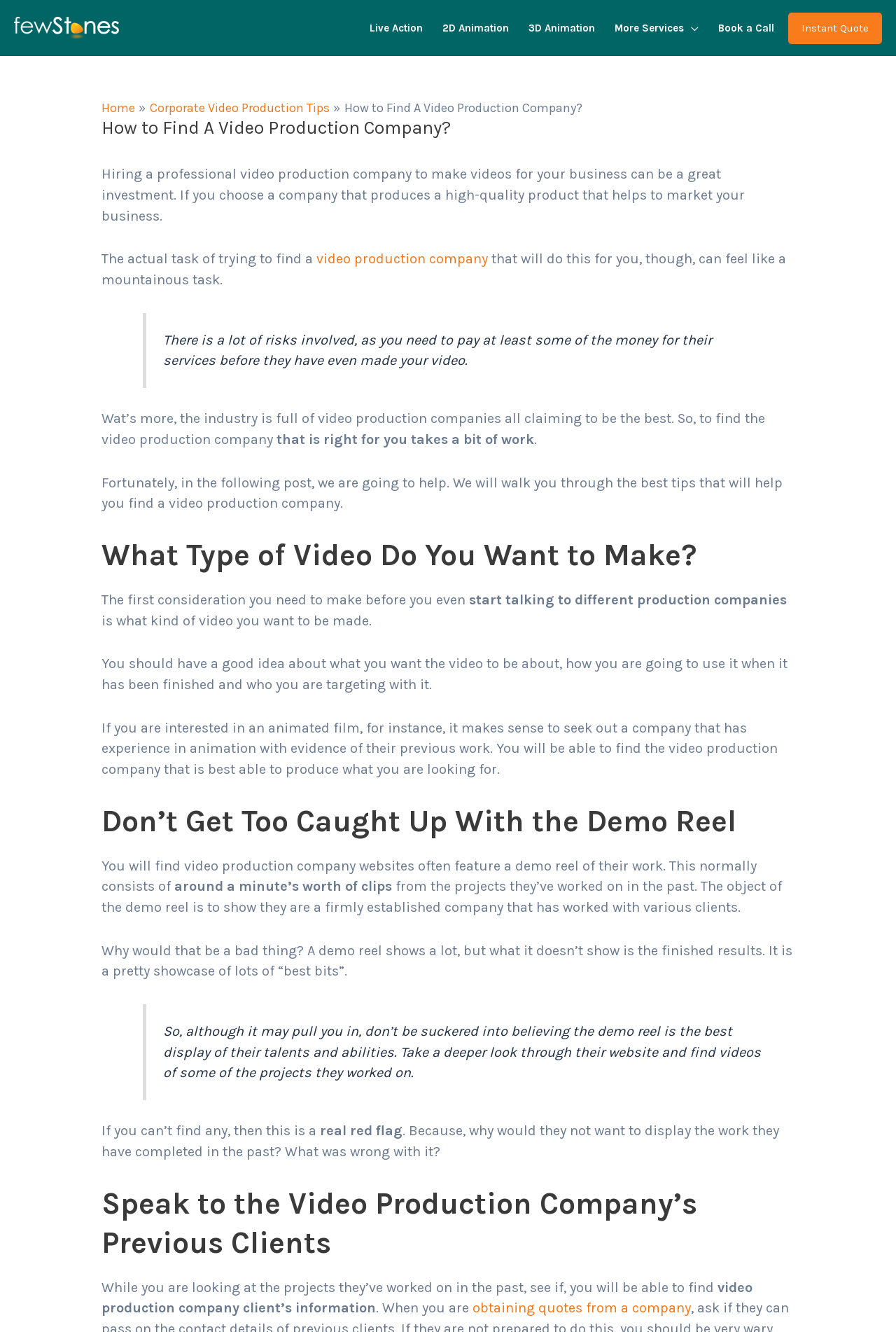Using the information in the image, give a detailed answer to the following question: What is a potential red flag when researching a video production company?

If a video production company does not provide examples of their past projects or makes it difficult to find this information, it may be a sign that they are not proud of their work or are trying to hide something. This could be a red flag and may indicate that you should look for a different company to work with.